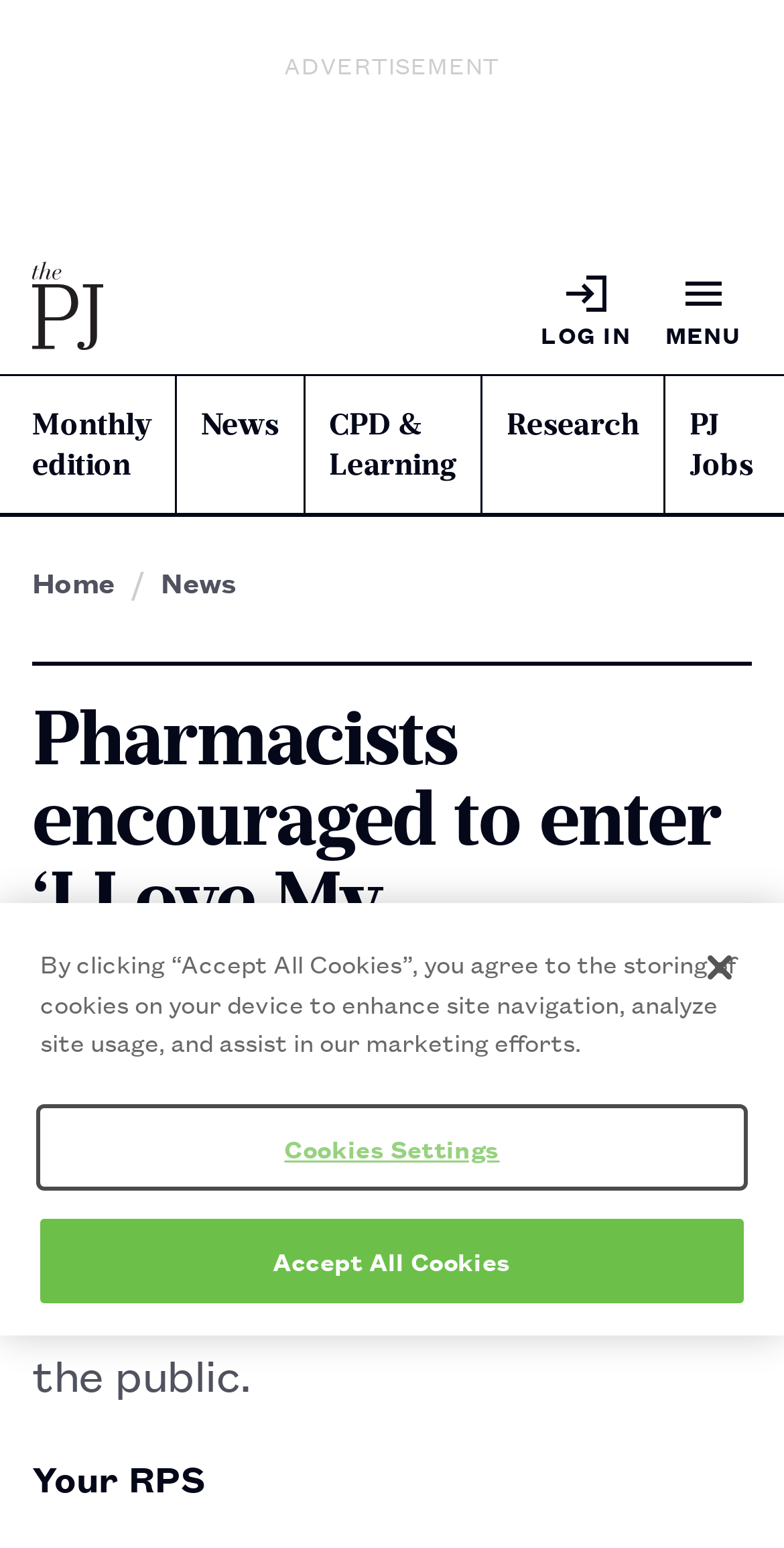Identify the bounding box coordinates of the element that should be clicked to fulfill this task: "Click the PJ logo". The coordinates should be provided as four float numbers between 0 and 1, i.e., [left, top, right, bottom].

[0.041, 0.169, 0.134, 0.231]